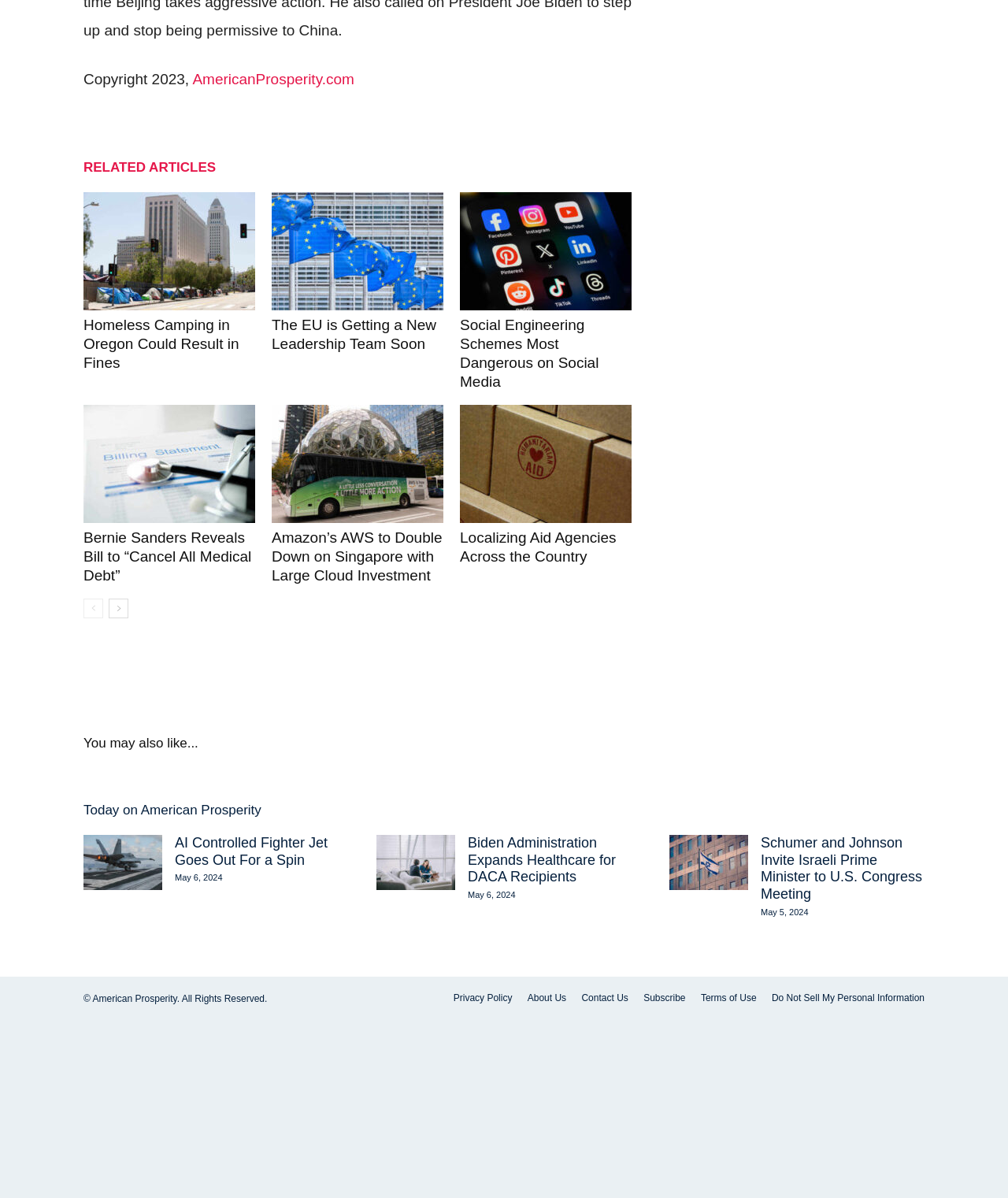Please answer the following query using a single word or phrase: 
How many articles are listed on this page?

9